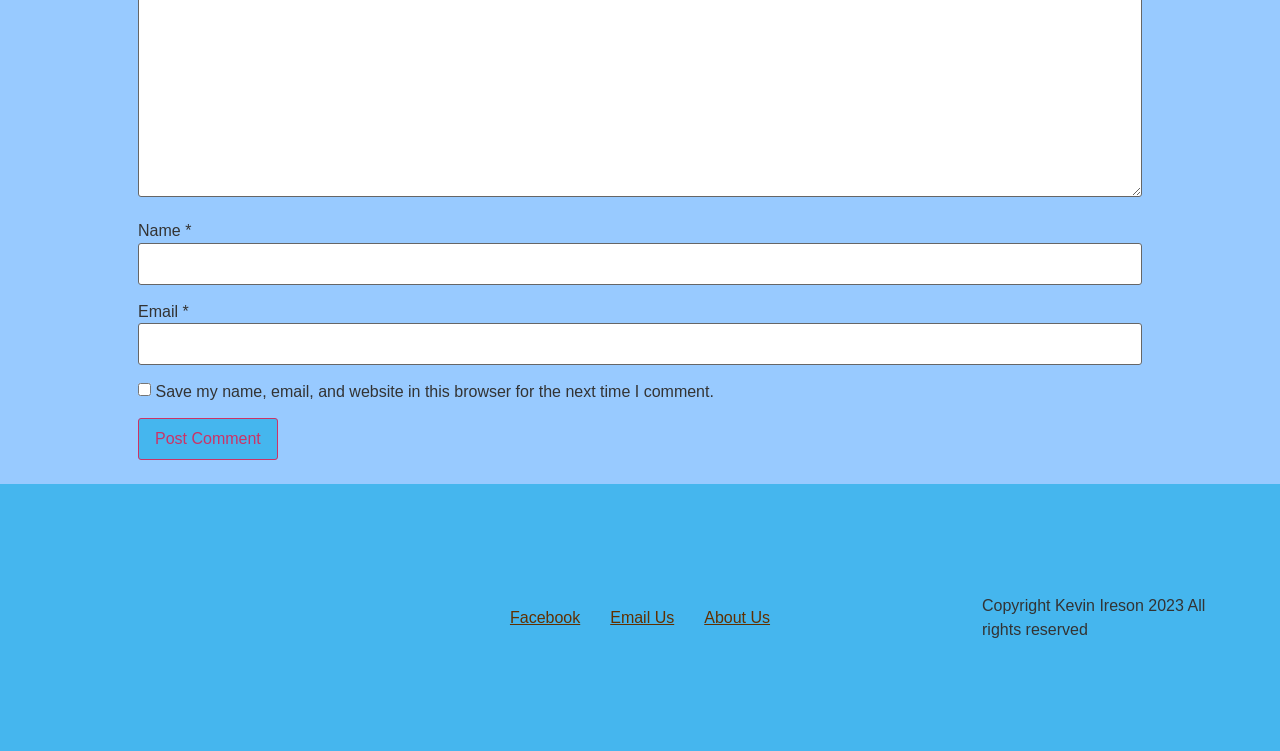Locate the bounding box of the UI element based on this description: "parent_node: Name * name="author"". Provide four float numbers between 0 and 1 as [left, top, right, bottom].

[0.108, 0.323, 0.892, 0.379]